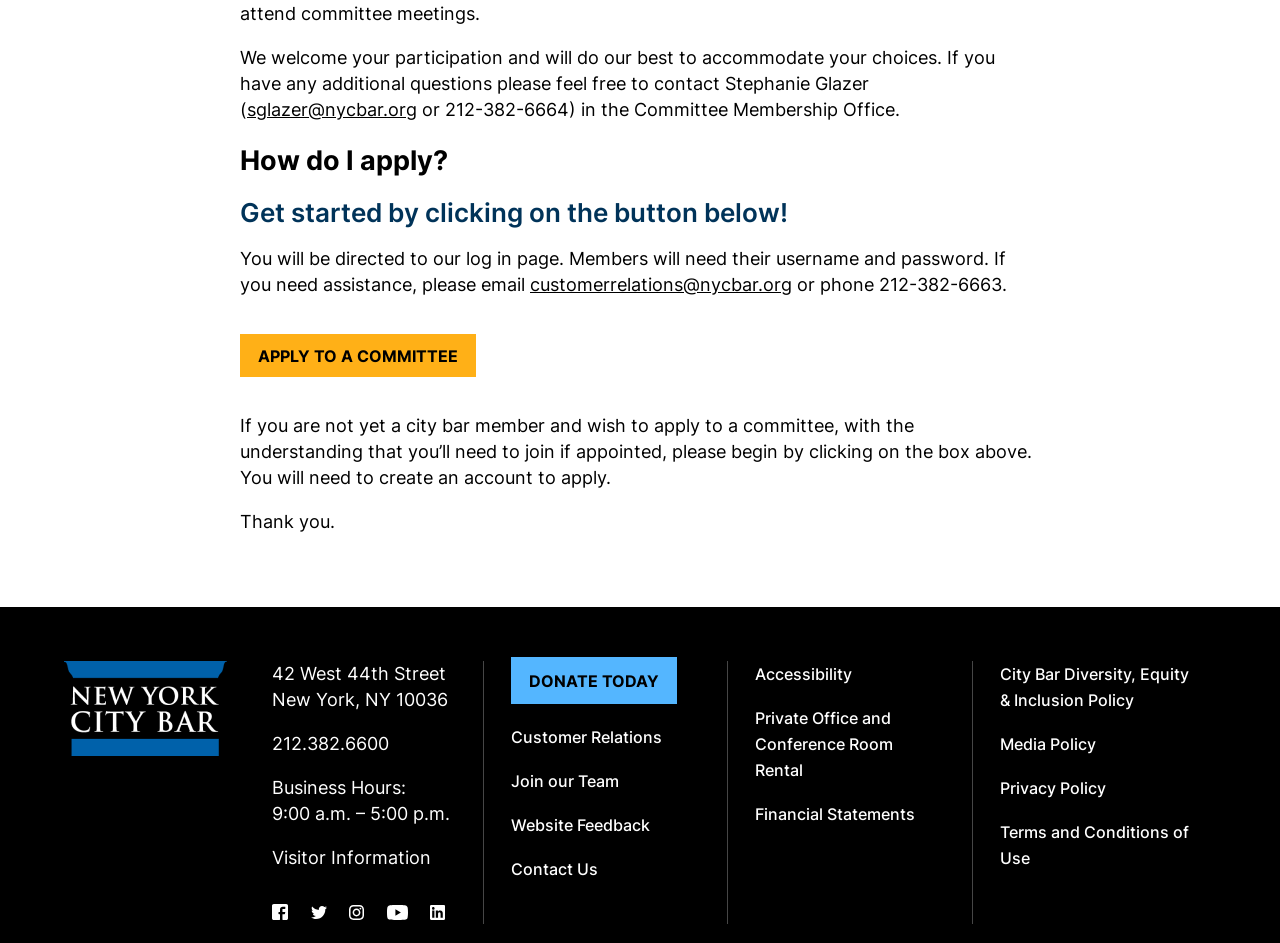Kindly provide the bounding box coordinates of the section you need to click on to fulfill the given instruction: "Click the 'APPLY TO A COMMITTEE' button".

[0.188, 0.354, 0.372, 0.4]